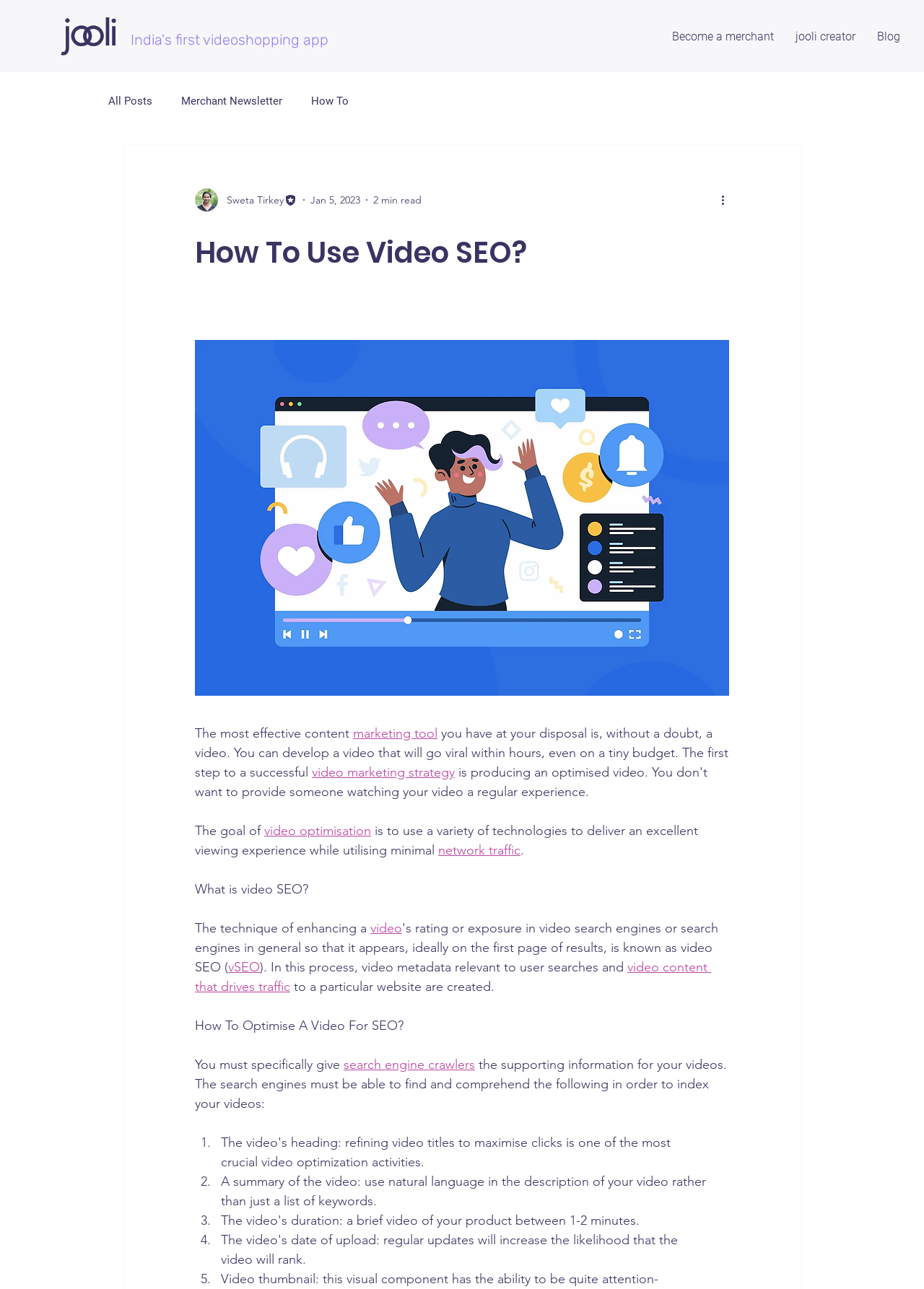Kindly determine the bounding box coordinates for the clickable area to achieve the given instruction: "Click the 'ADD TO CART' button".

None